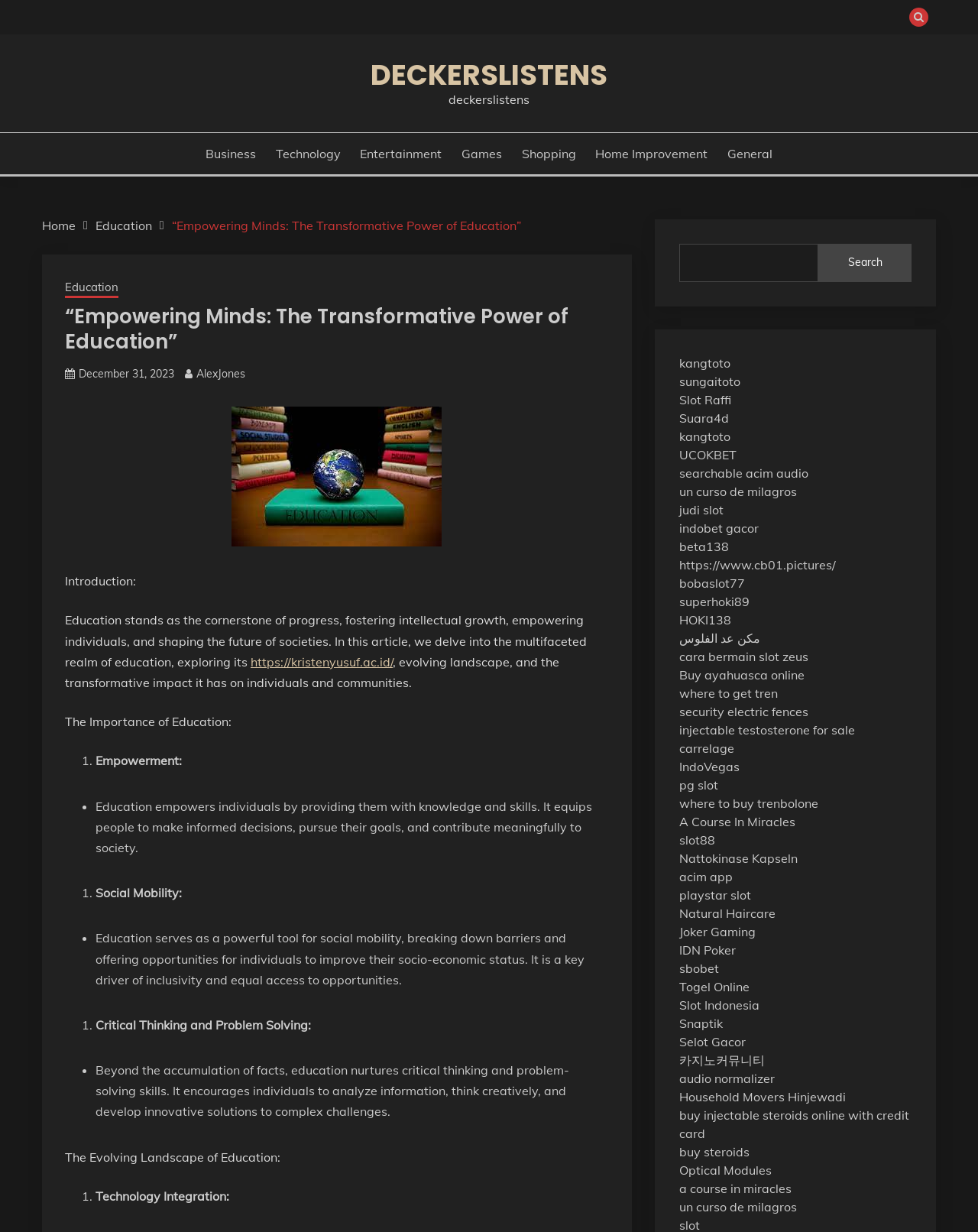Give the bounding box coordinates for the element described by: "parent_node: Skip to content".

[0.941, 0.75, 0.977, 0.775]